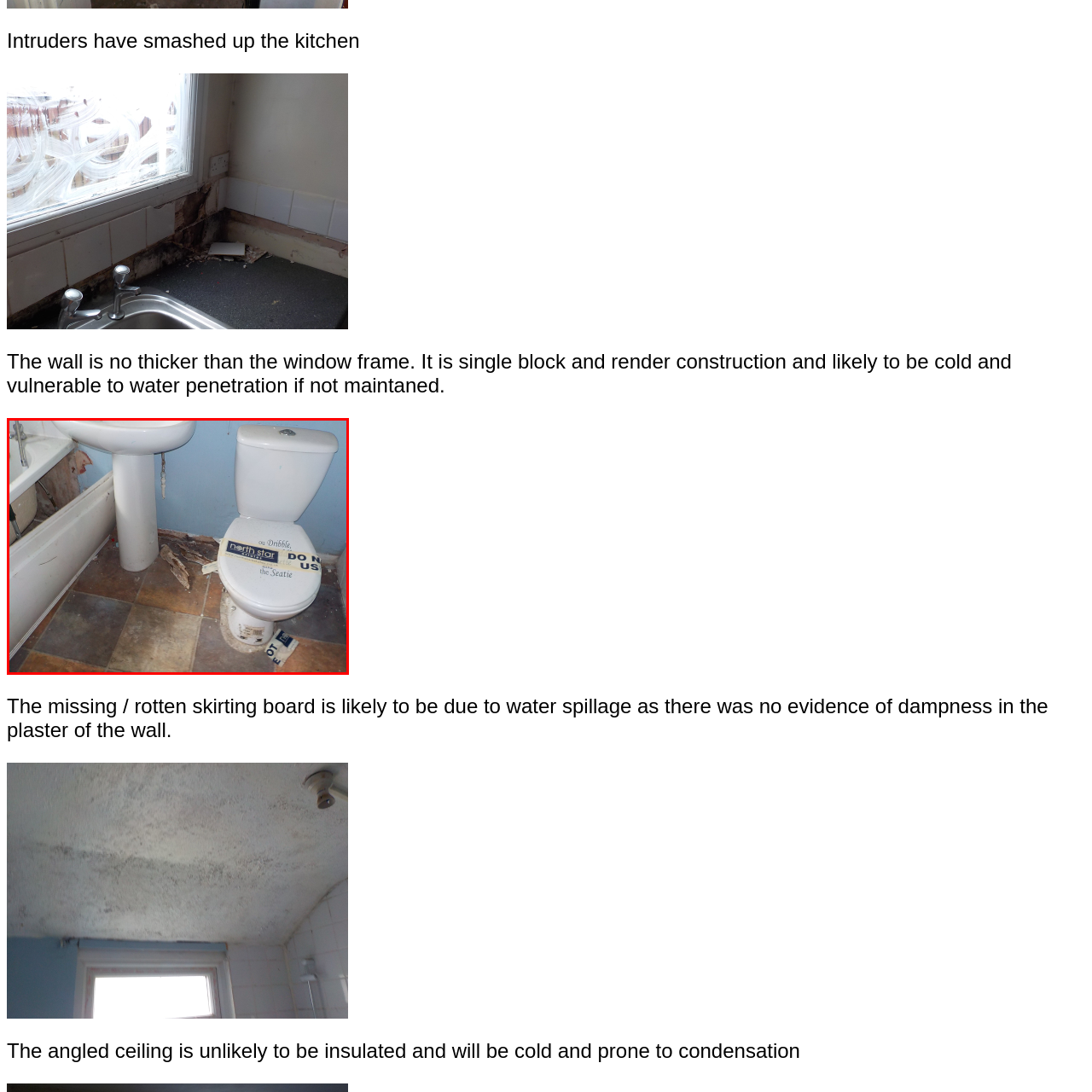Refer to the image area inside the black border, What is the condition of the wood on the lower section of the wall? 
Respond concisely with a single word or phrase.

Rotting